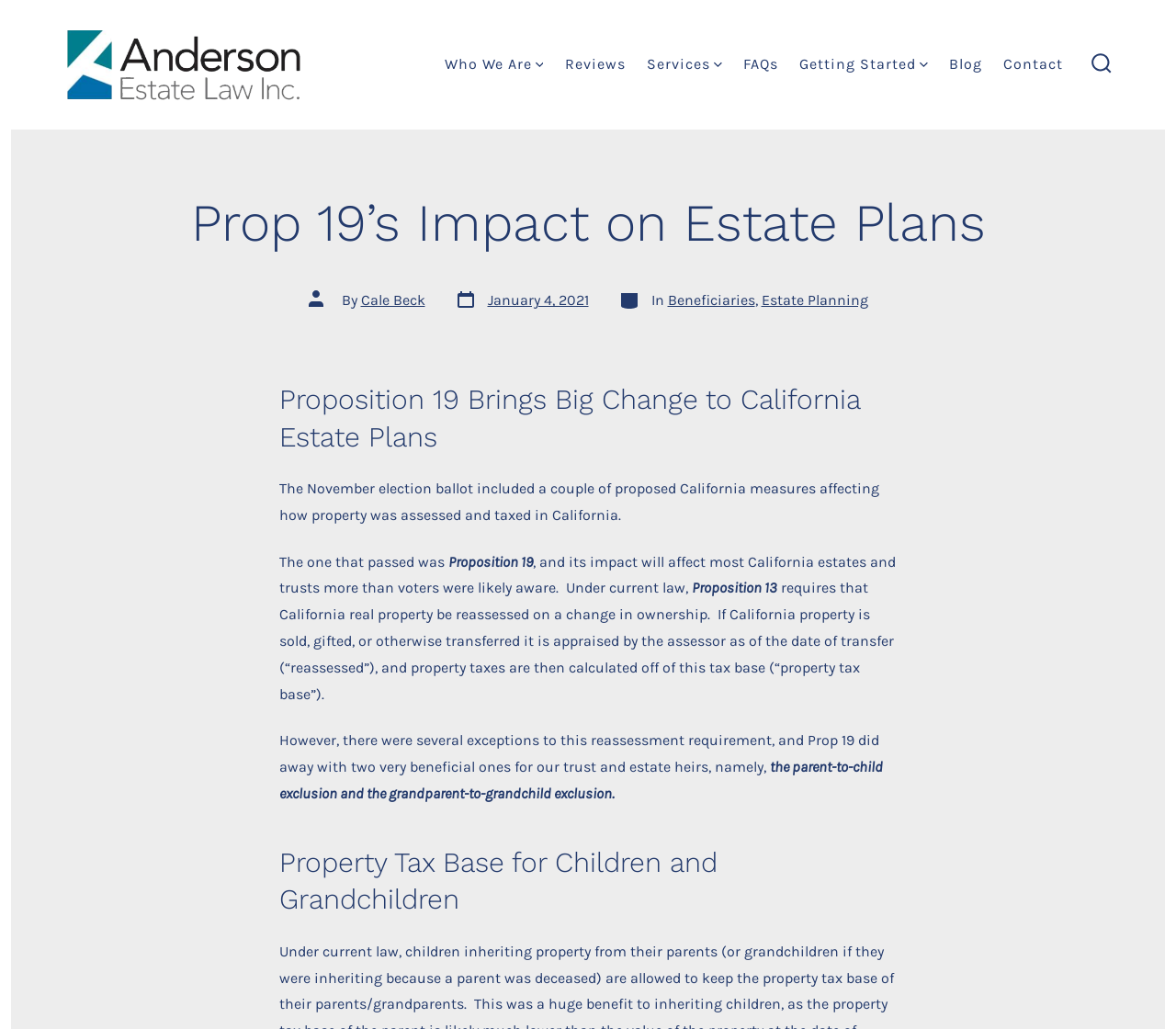Identify the bounding box of the UI component described as: "Post date January 4, 2021".

[0.386, 0.28, 0.5, 0.304]